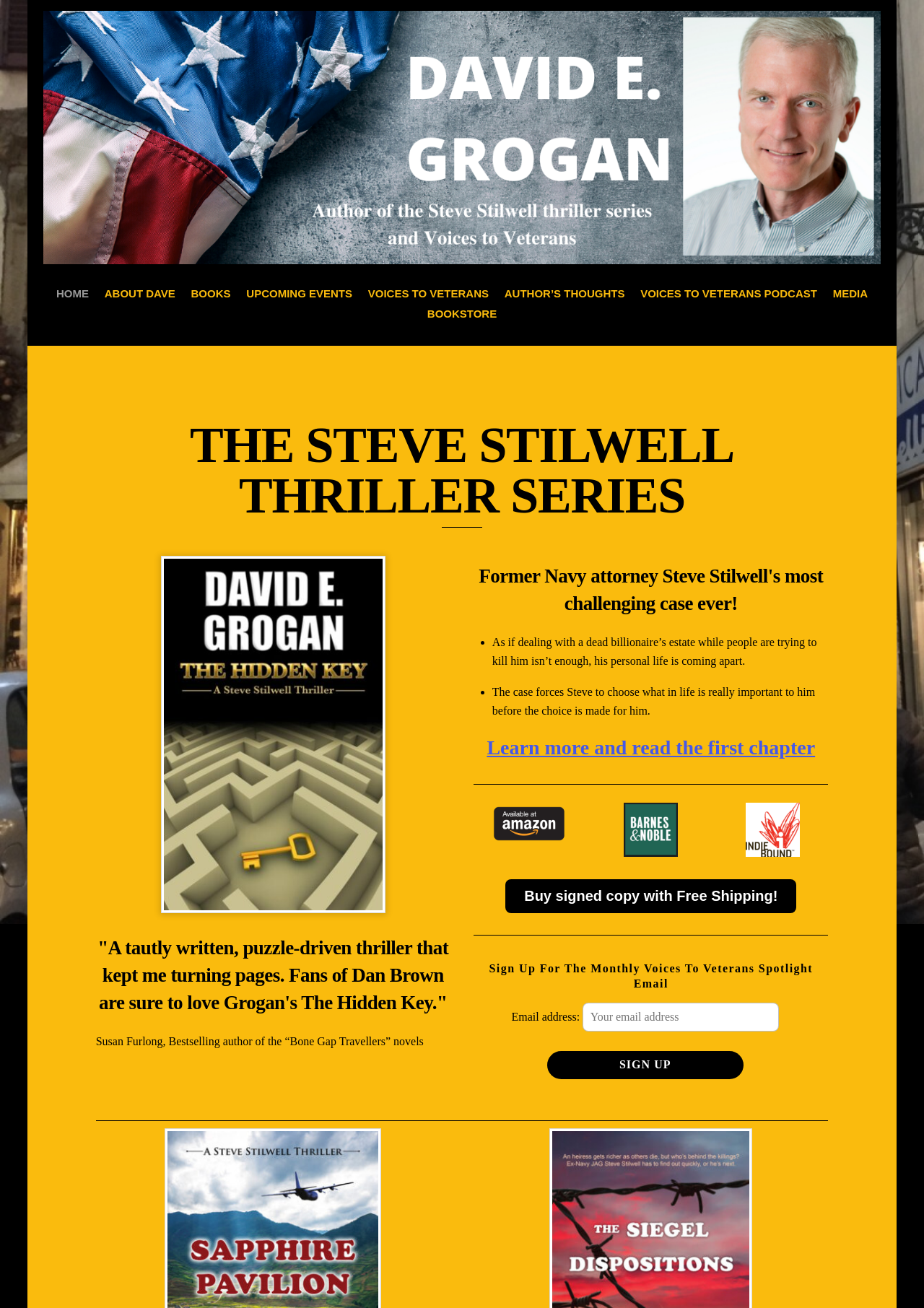Please identify the bounding box coordinates of the element's region that needs to be clicked to fulfill the following instruction: "Click on the 'Buy signed copy with Free Shipping!' link". The bounding box coordinates should consist of four float numbers between 0 and 1, i.e., [left, top, right, bottom].

[0.547, 0.672, 0.862, 0.698]